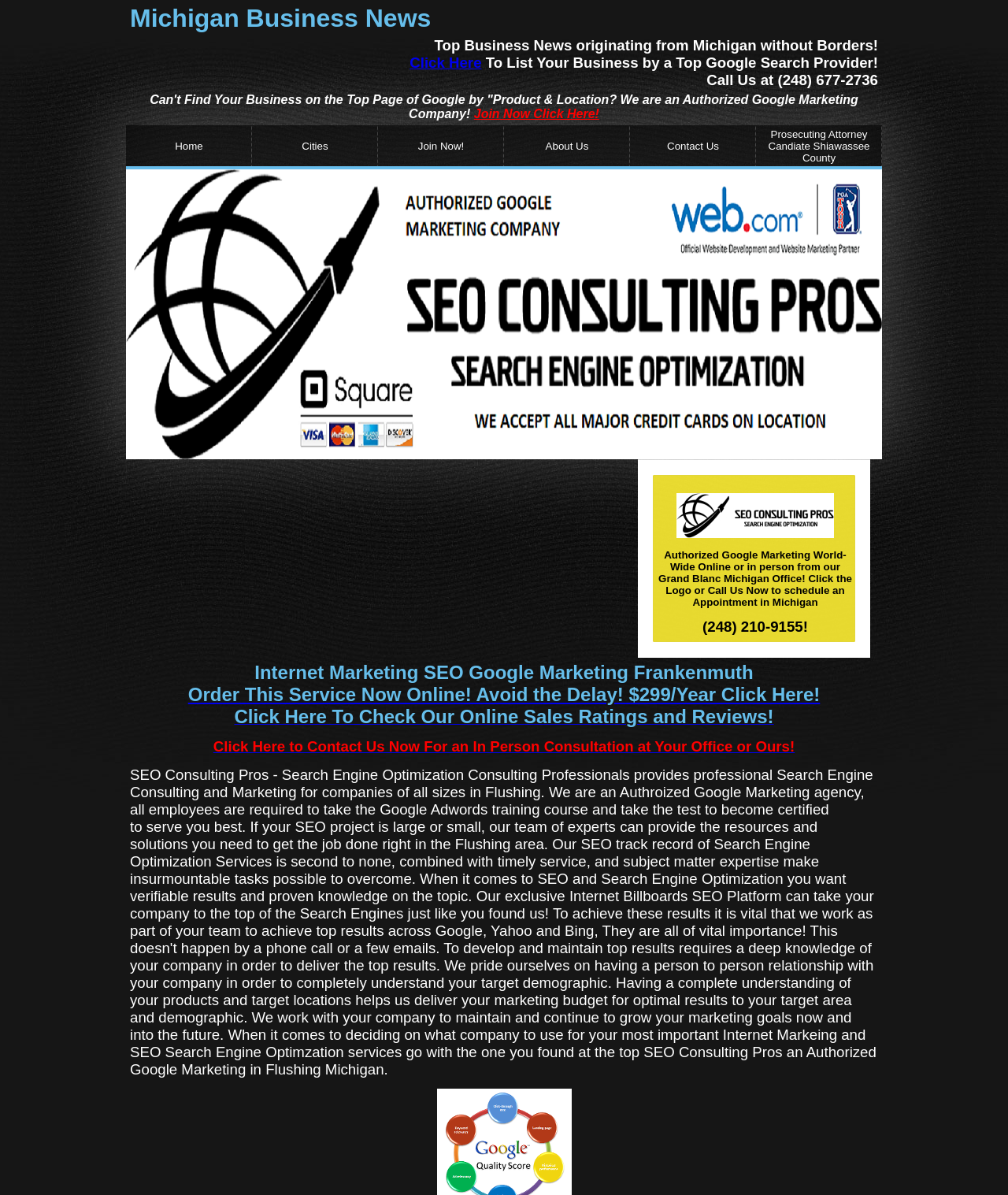What is the company's authorized partner?
Use the image to answer the question with a single word or phrase.

Google